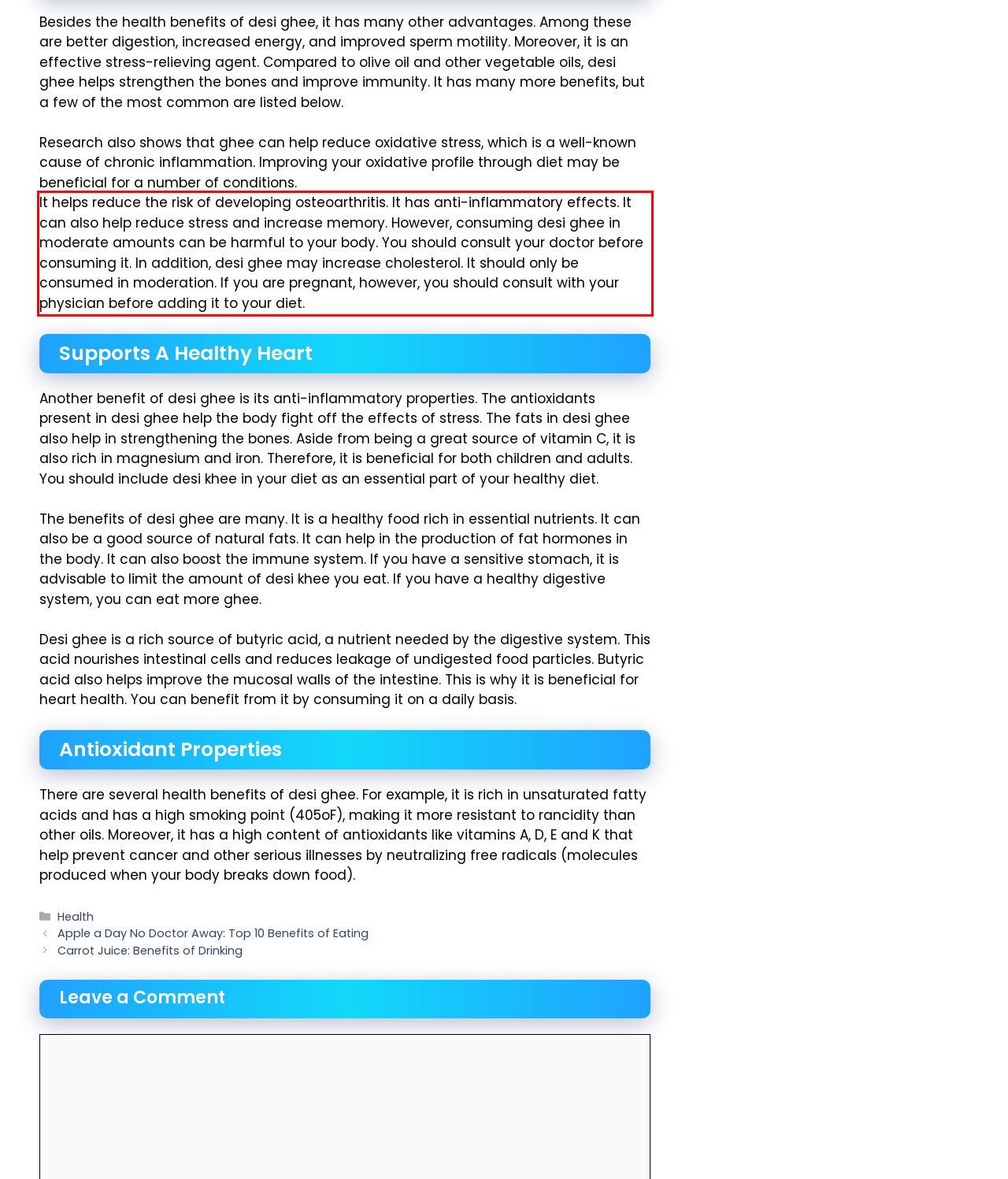From the given screenshot of a webpage, identify the red bounding box and extract the text content within it.

It helps reduce the risk of developing osteoarthritis. It has anti-inflammatory effects. It can also help reduce stress and increase memory. However, consuming desi ghee in moderate amounts can be harmful to your body. You should consult your doctor before consuming it. In addition, desi ghee may increase cholesterol. It should only be consumed in moderation. If you are pregnant, however, you should consult with your physician before adding it to your diet.